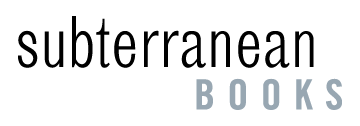What type of experience does Subterranean Books offer?
Using the image, give a concise answer in the form of a single word or short phrase.

Personalized shopping